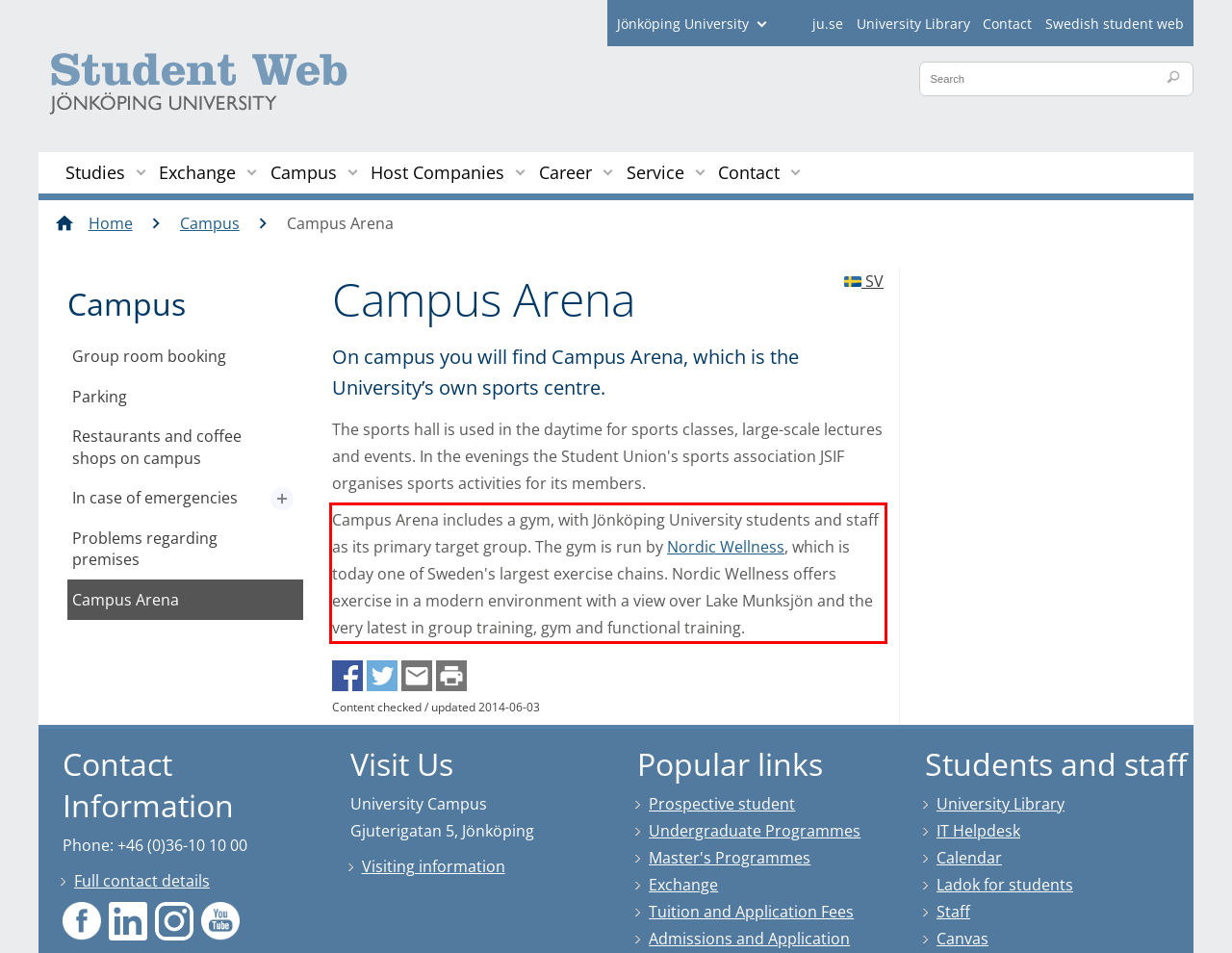Look at the webpage screenshot and recognize the text inside the red bounding box.

Campus Arena includes a gym, with Jönköping University students and staff as its primary target group. The gym is run by Nordic Wellness, which is today one of Sweden's largest exercise chains. Nordic Wellness offers exercise in a modern environment with a view over Lake Munksjön and the very latest in group training, gym and functional training.